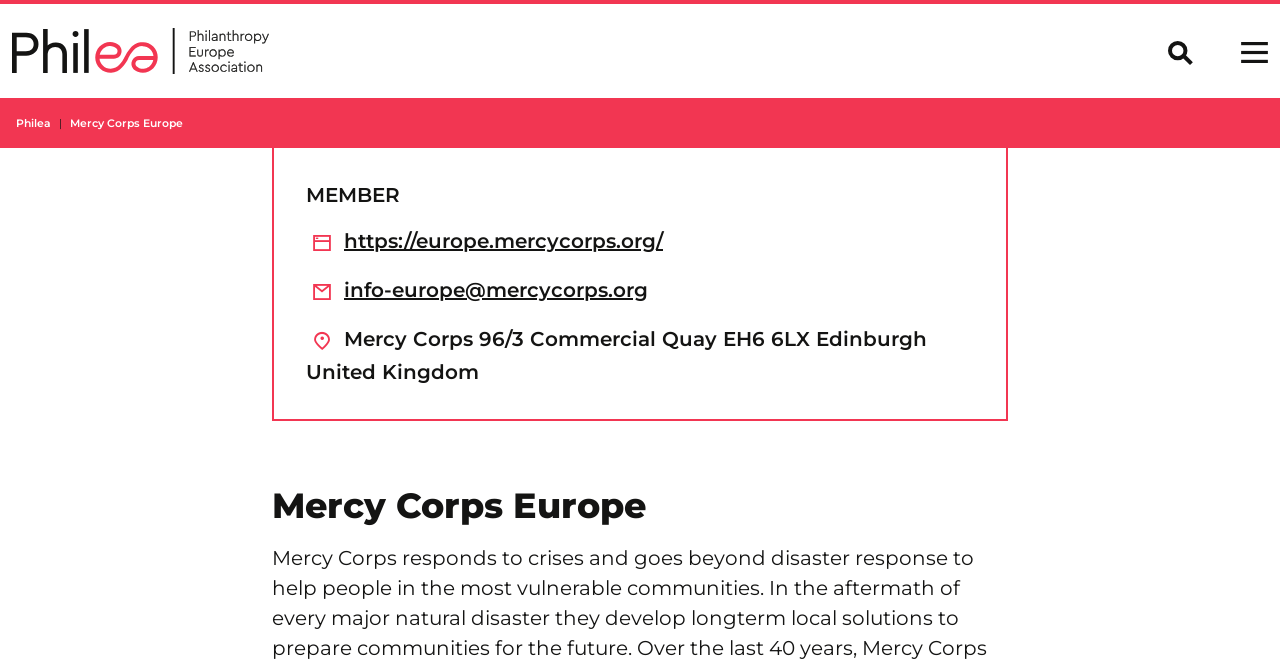Use the information in the screenshot to answer the question comprehensively: What is the address of Mercy Corps Europe?

I found a StaticText element with the address '96/3 Commercial Quay EH6 6LX Edinburgh United Kingdom' and bounding box coordinates [0.239, 0.489, 0.724, 0.574] which is located in the breadcrumb navigation section.